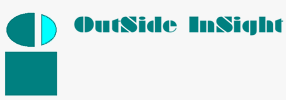Interpret the image and provide an in-depth description.

The image features the logo for "OutSide InSight," a consulting service focused on the mining industry. The design includes a distinctive icon, which combines a circular shape with a blue section, symbolizing a lens or perspective, paired with bold, teal typography of the company name. This professional branding suggests a forward-thinking approach, catering to clients seeking innovative solutions and insights in mineral exploration and management. The logo embodies the essence of consultancy, emphasizing clarity and expertise in navigating industry challenges.